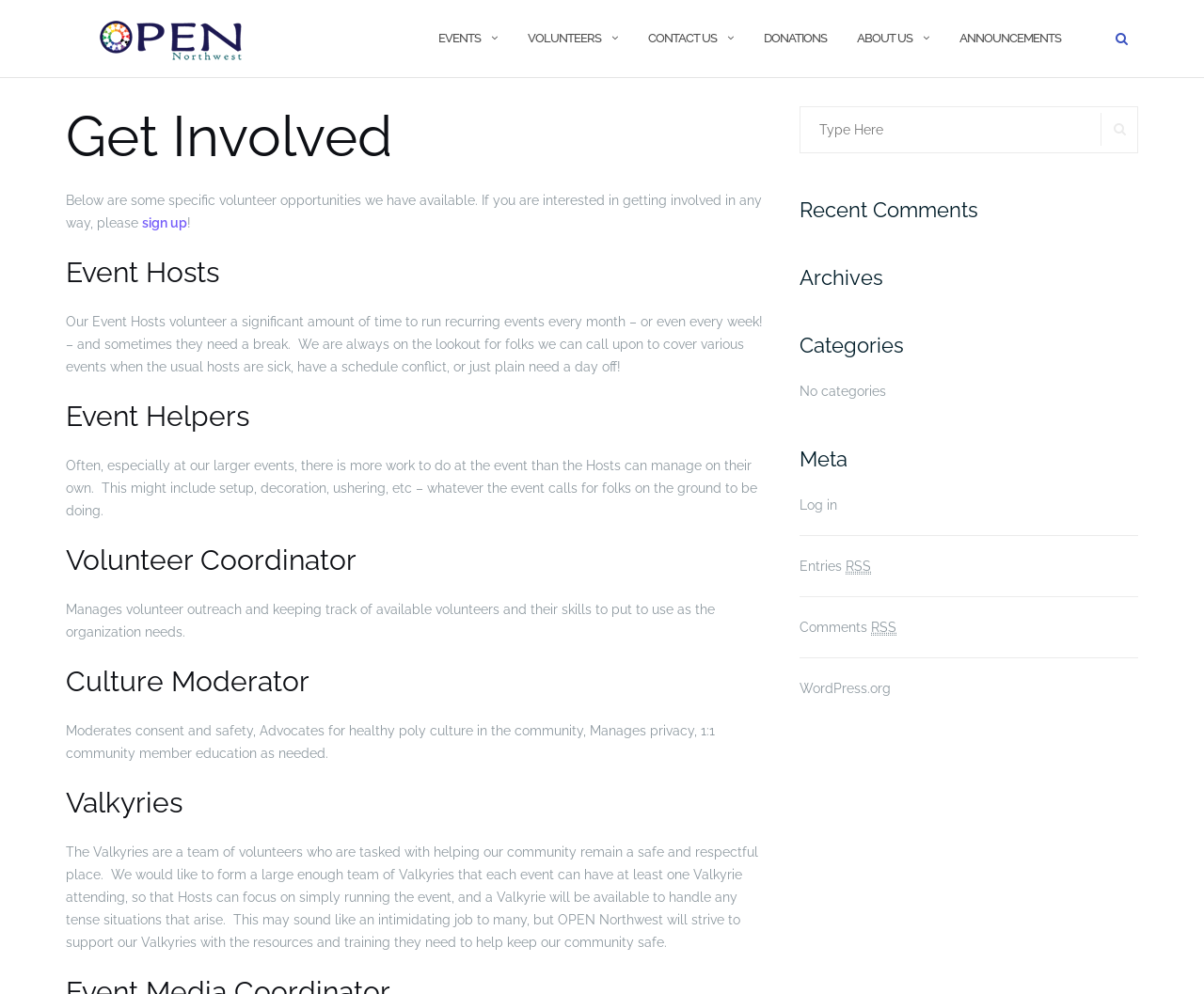What is the purpose of the Valkyries?
Kindly offer a comprehensive and detailed response to the question.

The purpose of the Valkyries can be found in the description of the Valkyries volunteer opportunity, which states that they are tasked with helping the community remain a safe and respectful place. This description is located under the heading 'Valkyries' with a bounding box of [0.055, 0.792, 0.641, 0.823].